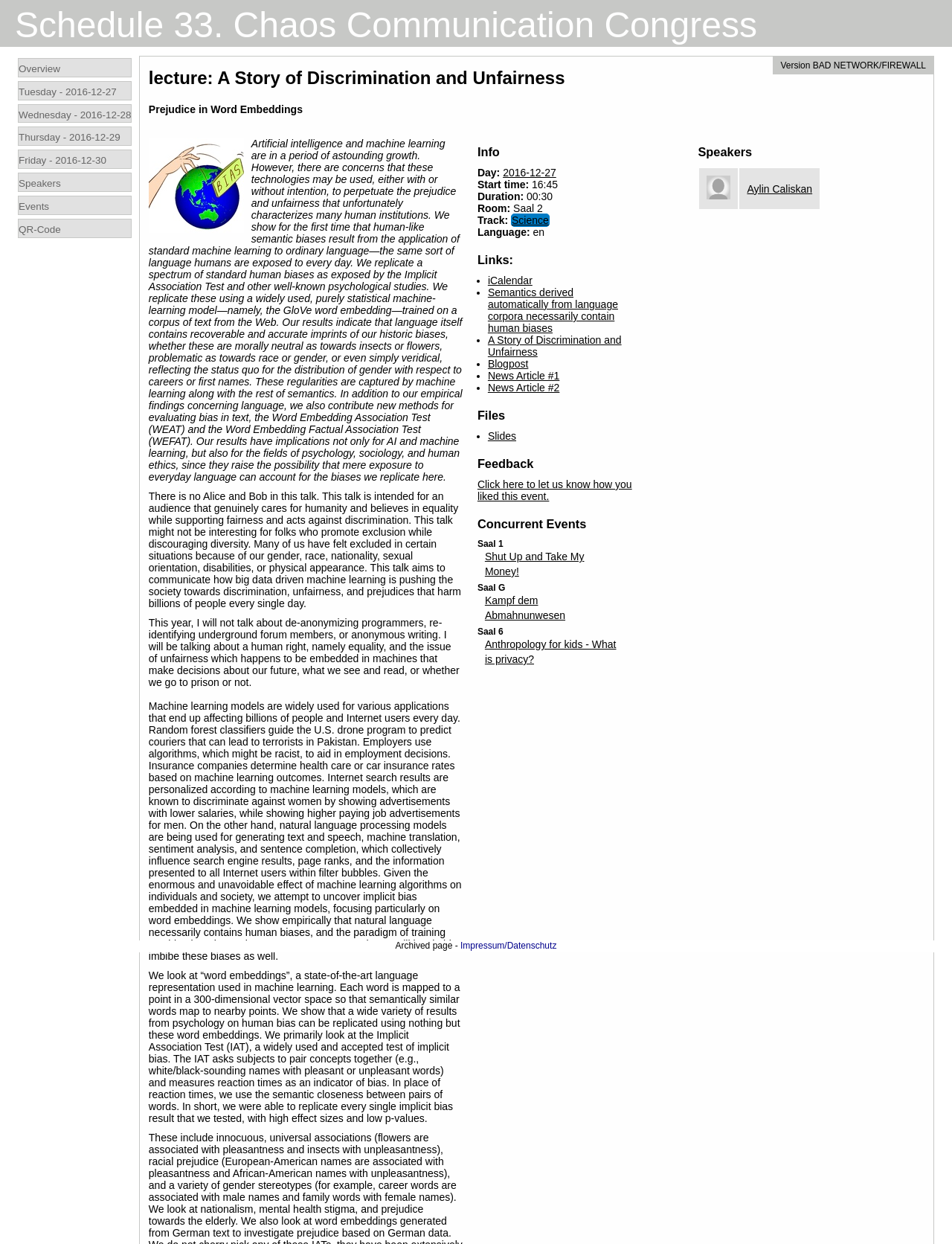Generate a thorough explanation of the webpage's elements.

The webpage is about the schedule of the 33rd Chaos Communication Congress, a conference focused on technology, society, and politics. At the top of the page, there is a heading with the title of the conference. Below it, there are several links to different sections of the schedule, including an overview, specific days of the conference, speakers, events, and a QR code.

On the left side of the page, there is a list of lectures, each with a heading, a brief description, and an image. The lectures appear to be related to artificial intelligence, machine learning, and bias. The descriptions are lengthy and provide detailed information about the topics of the lectures.

On the right side of the page, there is a section with information about a specific lecture, including the title, date, start time, duration, room, track, and language. Below this section, there are links to related resources, such as iCalendar, semantics derived automatically from language corpora, and news articles.

Further down the page, there are sections for files, feedback, and concurrent events. The files section has links to slides, and the feedback section has a link to provide feedback on the event. The concurrent events section lists other events happening at the same time, with links to more information.

At the bottom of the page, there is a section for speakers, with a table listing the speakers and their photos. Finally, there is a link to the archived page and a link to the impressum and data protection information.